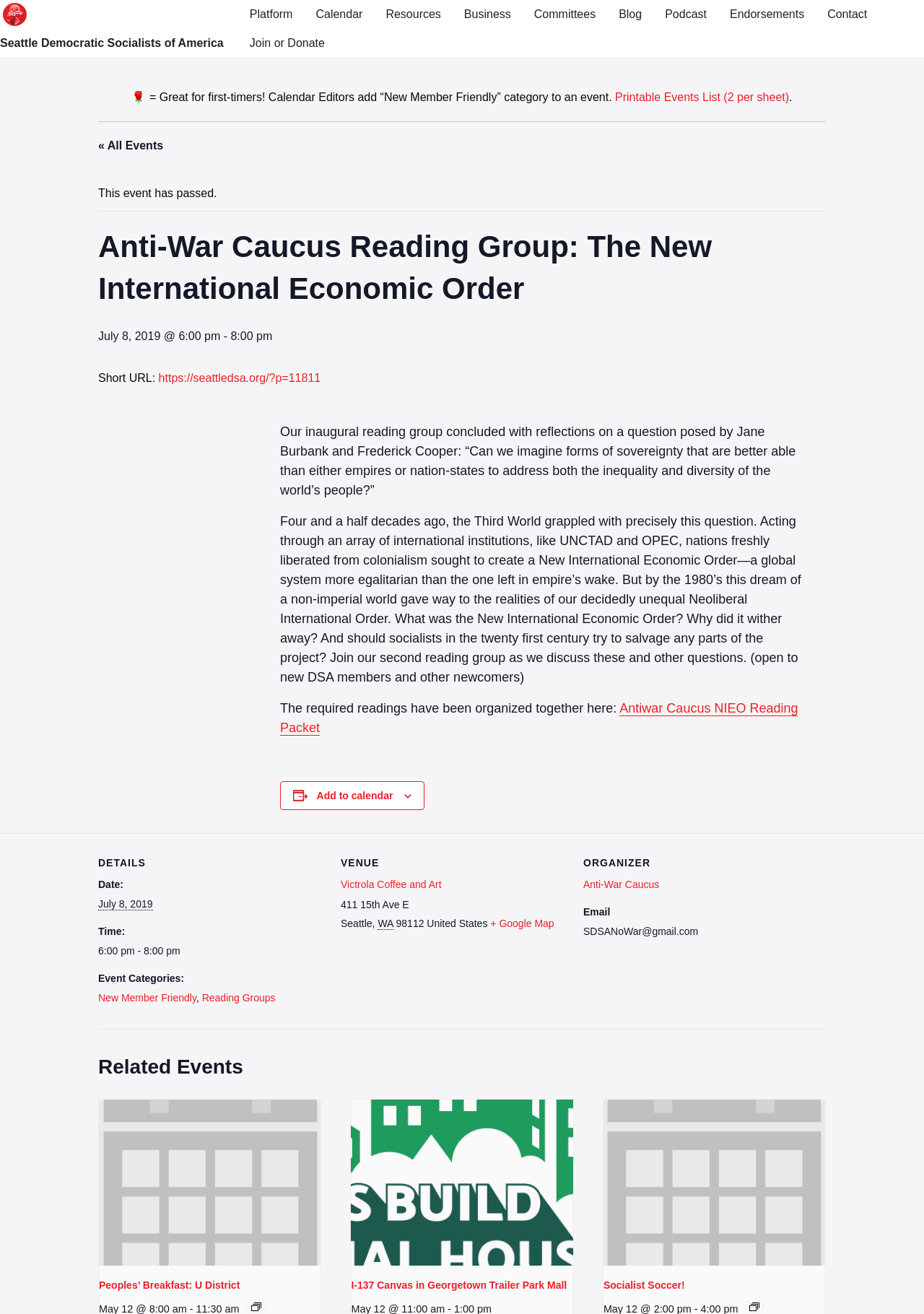What is the name of the event?
Using the information presented in the image, please offer a detailed response to the question.

I found the answer by looking at the heading element with the text 'Anti-War Caucus Reading Group: The New International Economic Order' which is located at the top of the webpage.